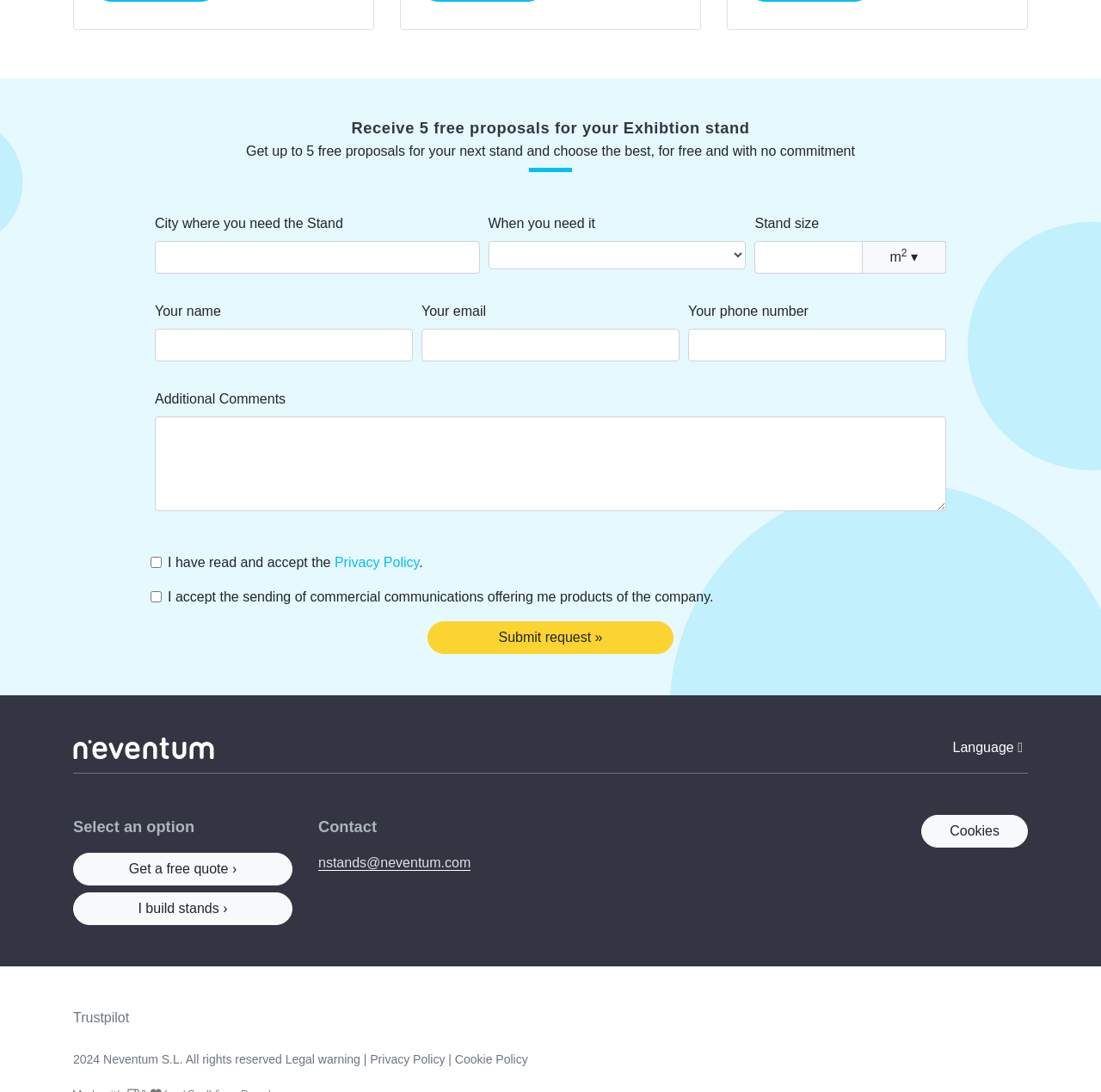What is the minimum stand size that can be requested?
Refer to the image and provide a detailed answer to the question.

The stand size field on the webpage is a spinbutton with a minimum value of 0, indicating that users can request a stand of any size, including 0 square meters.